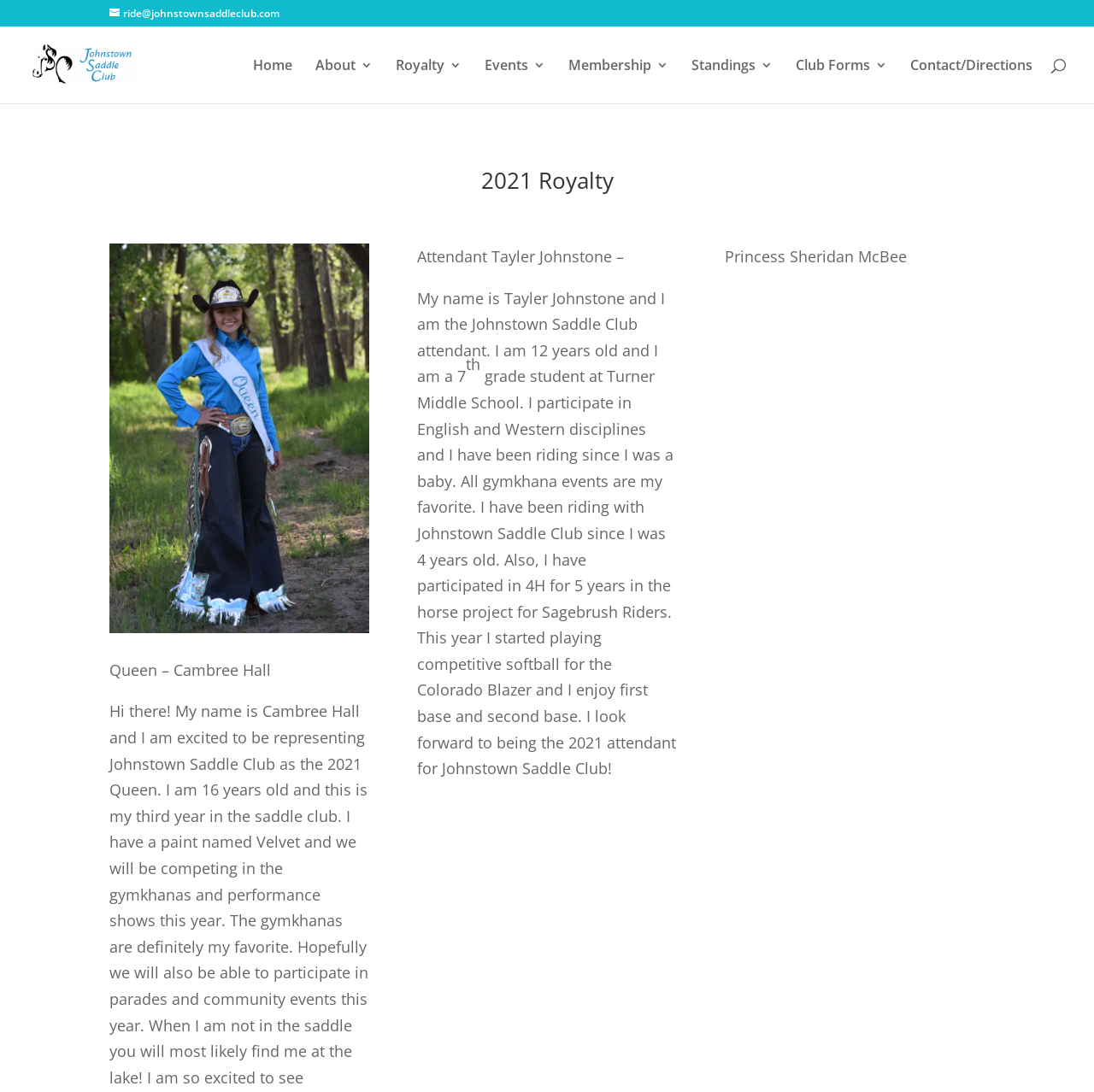Bounding box coordinates should be provided in the format (top-left x, top-left y, bottom-right x, bottom-right y) with all values between 0 and 1. Identify the bounding box for this UI element: name="s" placeholder="Search …" title="Search for:"

[0.053, 0.024, 0.953, 0.025]